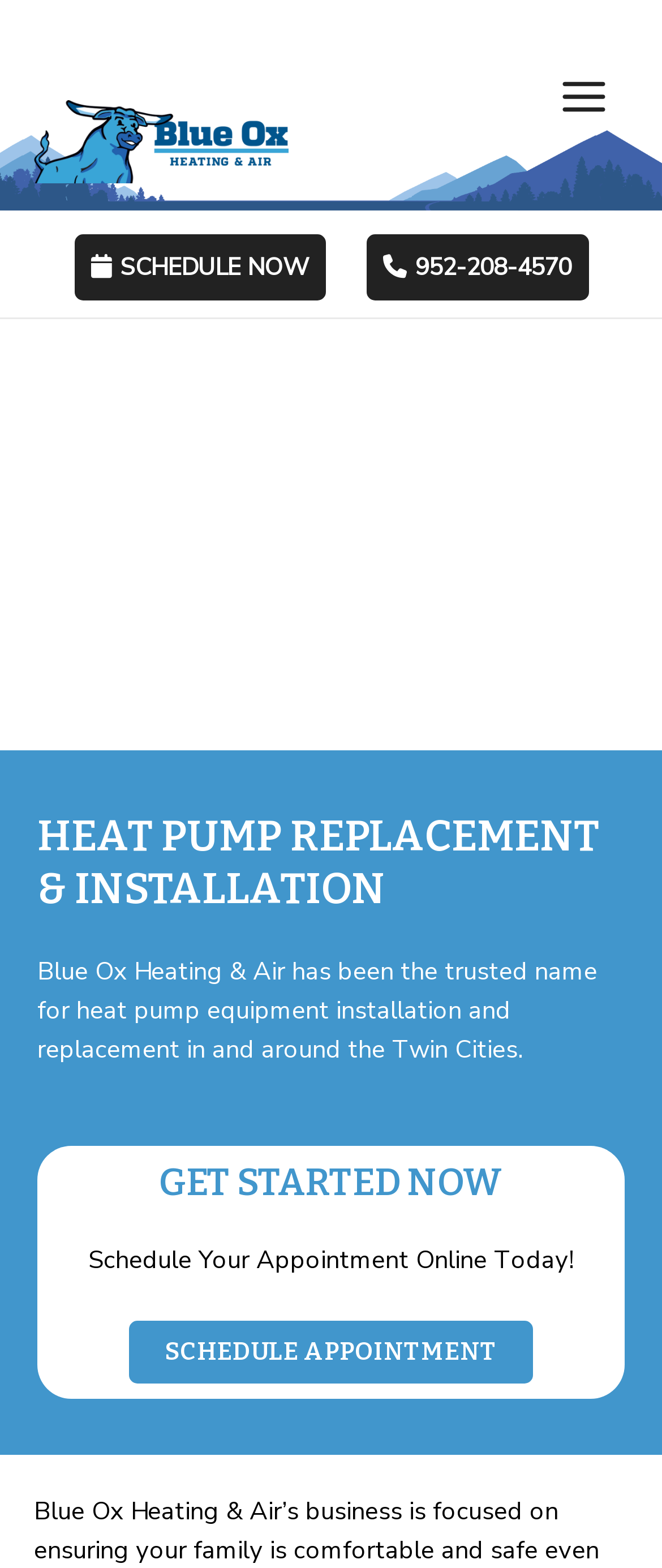Determine the bounding box coordinates in the format (top-left x, top-left y, bottom-right x, bottom-right y). Ensure all values are floating point numbers between 0 and 1. Identify the bounding box of the UI element described by: 952-208-4570

[0.578, 0.16, 0.863, 0.18]